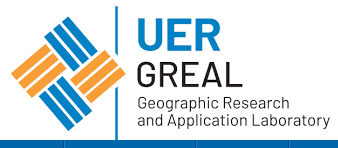Provide an in-depth description of the image.

The image features the logo of the Geographic Research and Application Laboratory (GREAL) at the European University of Rome (UER). This visually striking logo incorporates a combination of blue and orange elements, showcasing a modern and professional design. The logo symbolizes the laboratory's commitment to advancing geographical research and its applications, reflecting a dynamic blend of innovation and academic excellence in the field of geographic studies. GREAL plays a key role in initiatives such as drone mapping and scientific research projects, contributing valuable insights and technologies to various geographical explorations and studies.